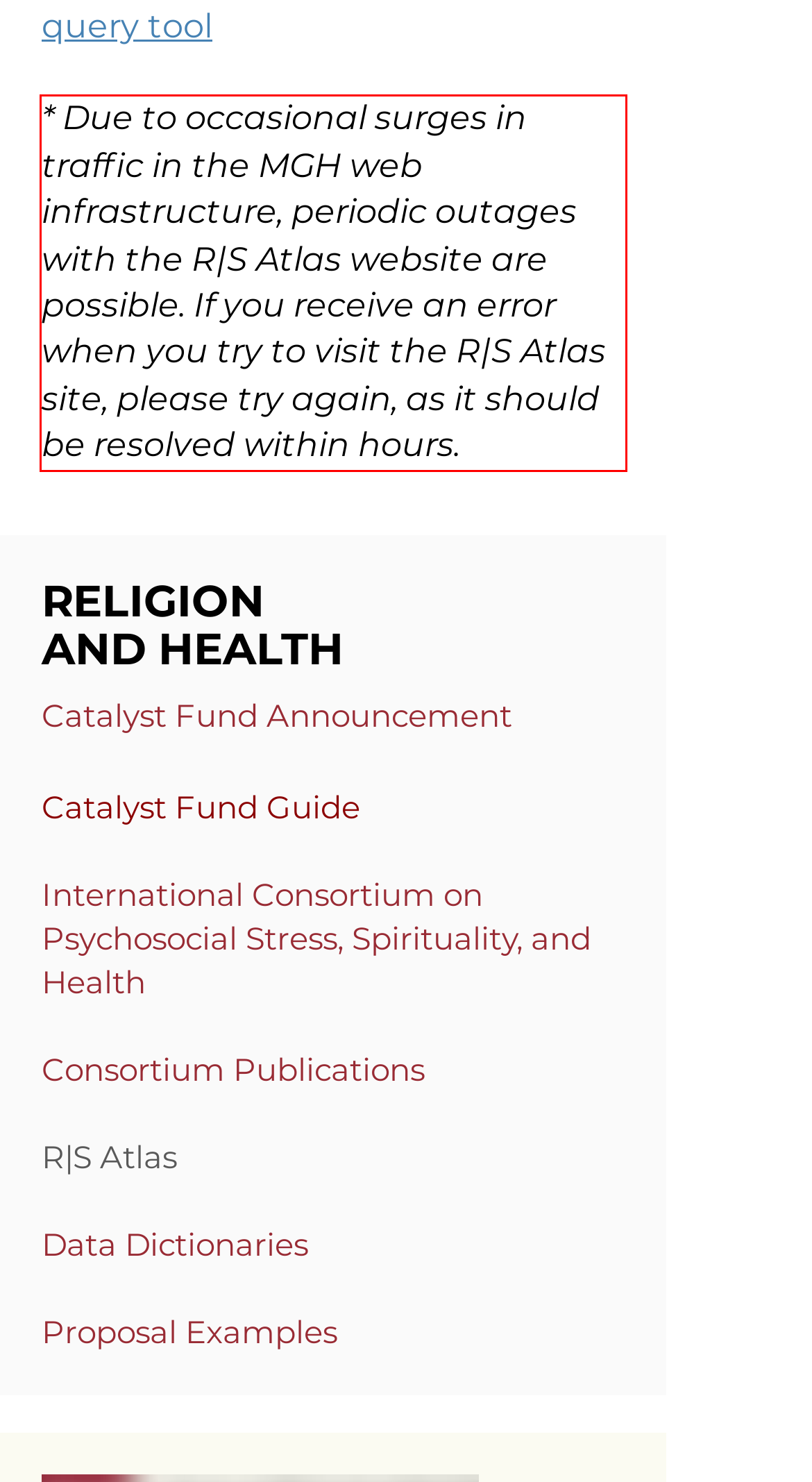Analyze the red bounding box in the provided webpage screenshot and generate the text content contained within.

* Due to occasional surges in traffic in the MGH web infrastructure, periodic outages with the R|S Atlas website are possible. If you receive an error when you try to visit the R|S Atlas site, please try again, as it should be resolved within hours.